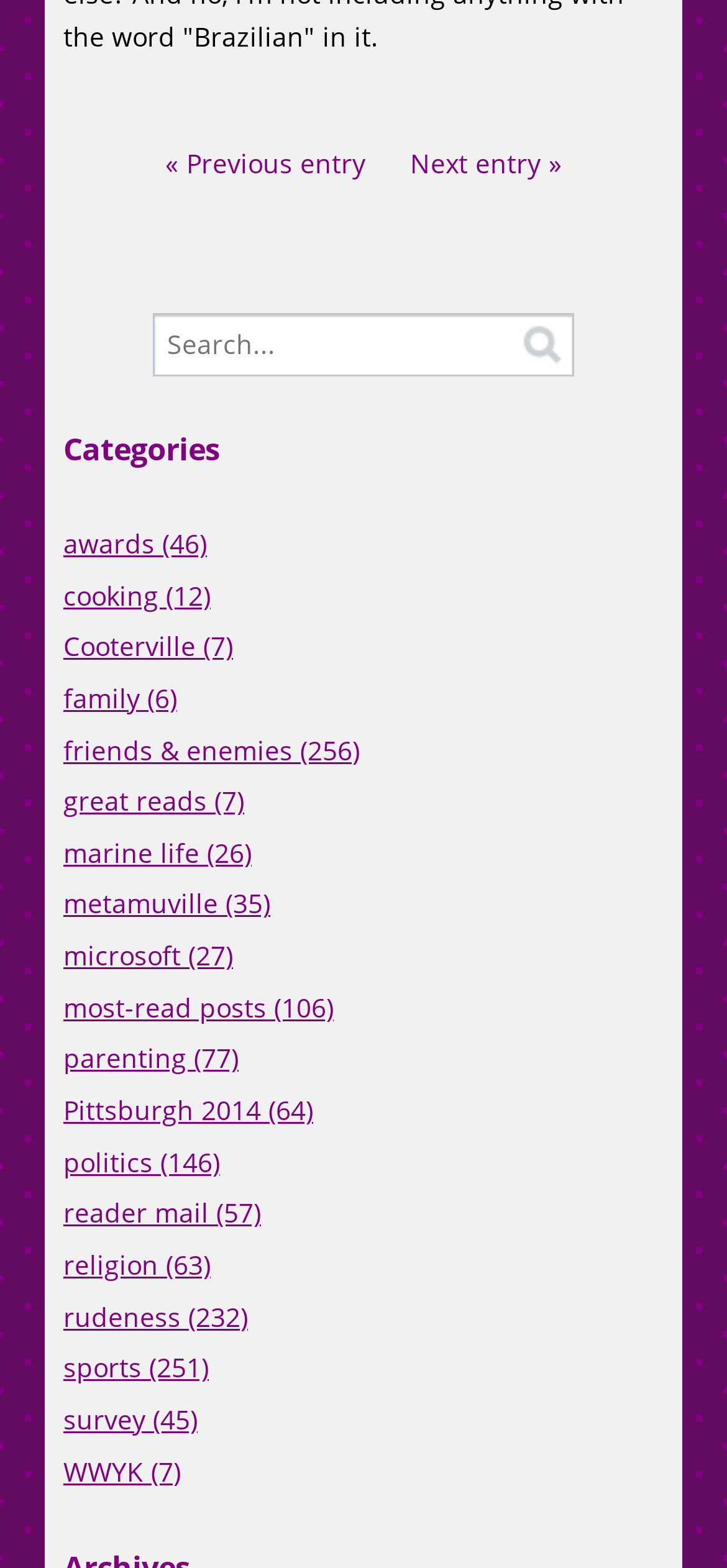Locate the bounding box coordinates of the area that needs to be clicked to fulfill the following instruction: "Go to the previous entry". The coordinates should be in the format of four float numbers between 0 and 1, namely [left, top, right, bottom].

[0.202, 0.093, 0.528, 0.115]